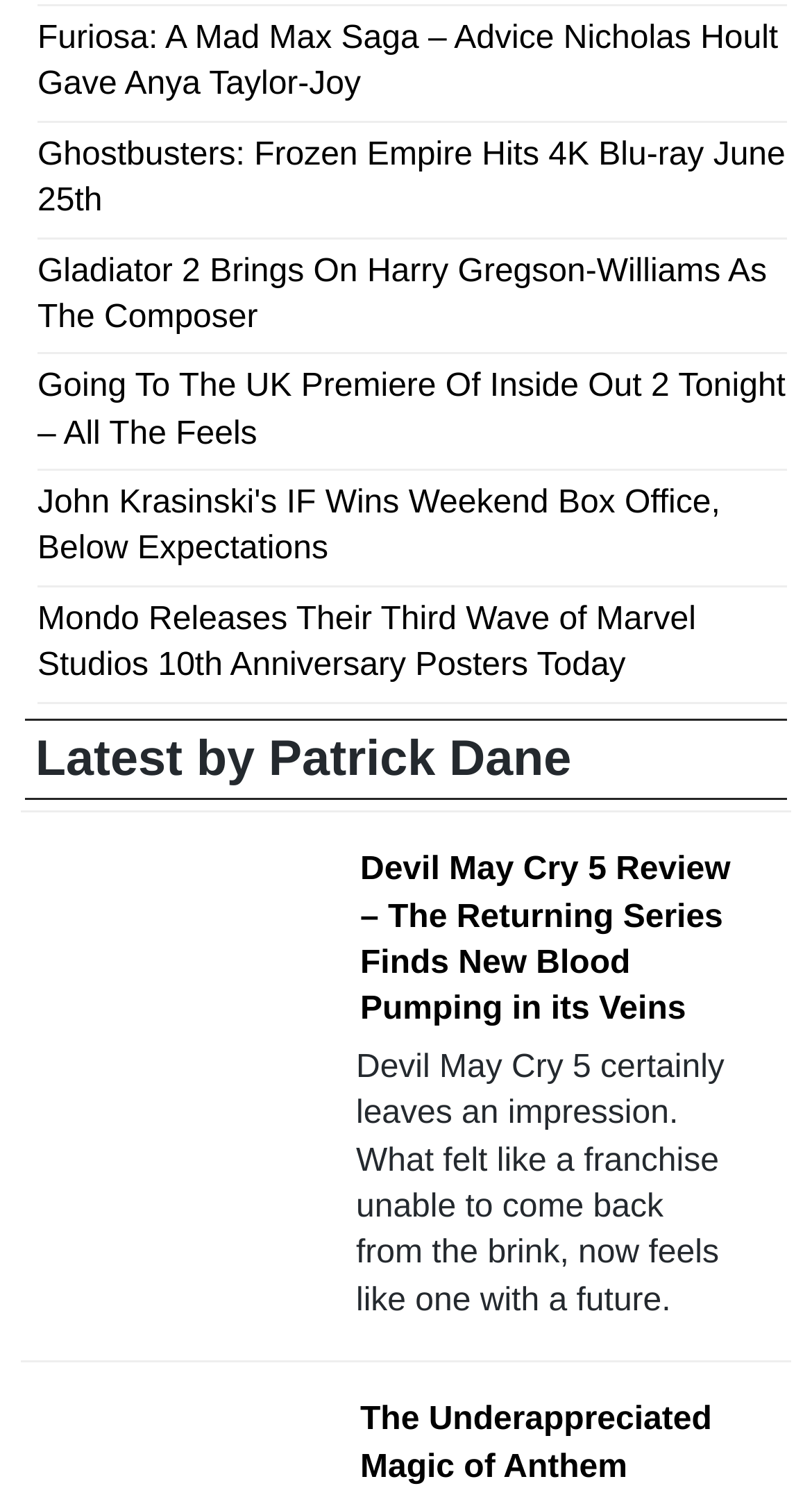Please provide the bounding box coordinates for the element that needs to be clicked to perform the following instruction: "open bjpsmain.exe". The coordinates should be given as four float numbers between 0 and 1, i.e., [left, top, right, bottom].

None